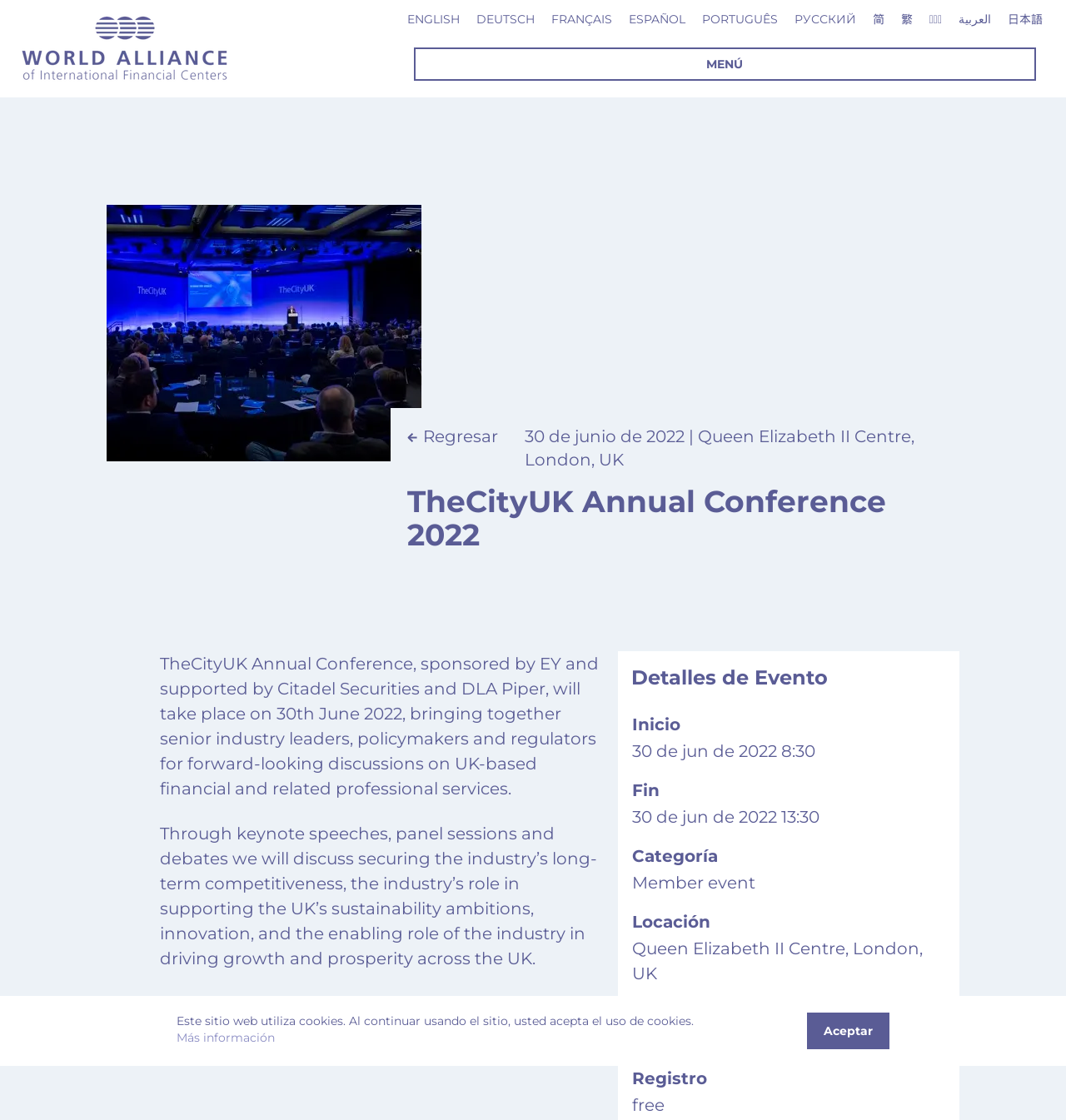Please predict the bounding box coordinates (top-left x, top-left y, bottom-right x, bottom-right y) for the UI element in the screenshot that fits the description: Español

[0.59, 0.01, 0.643, 0.023]